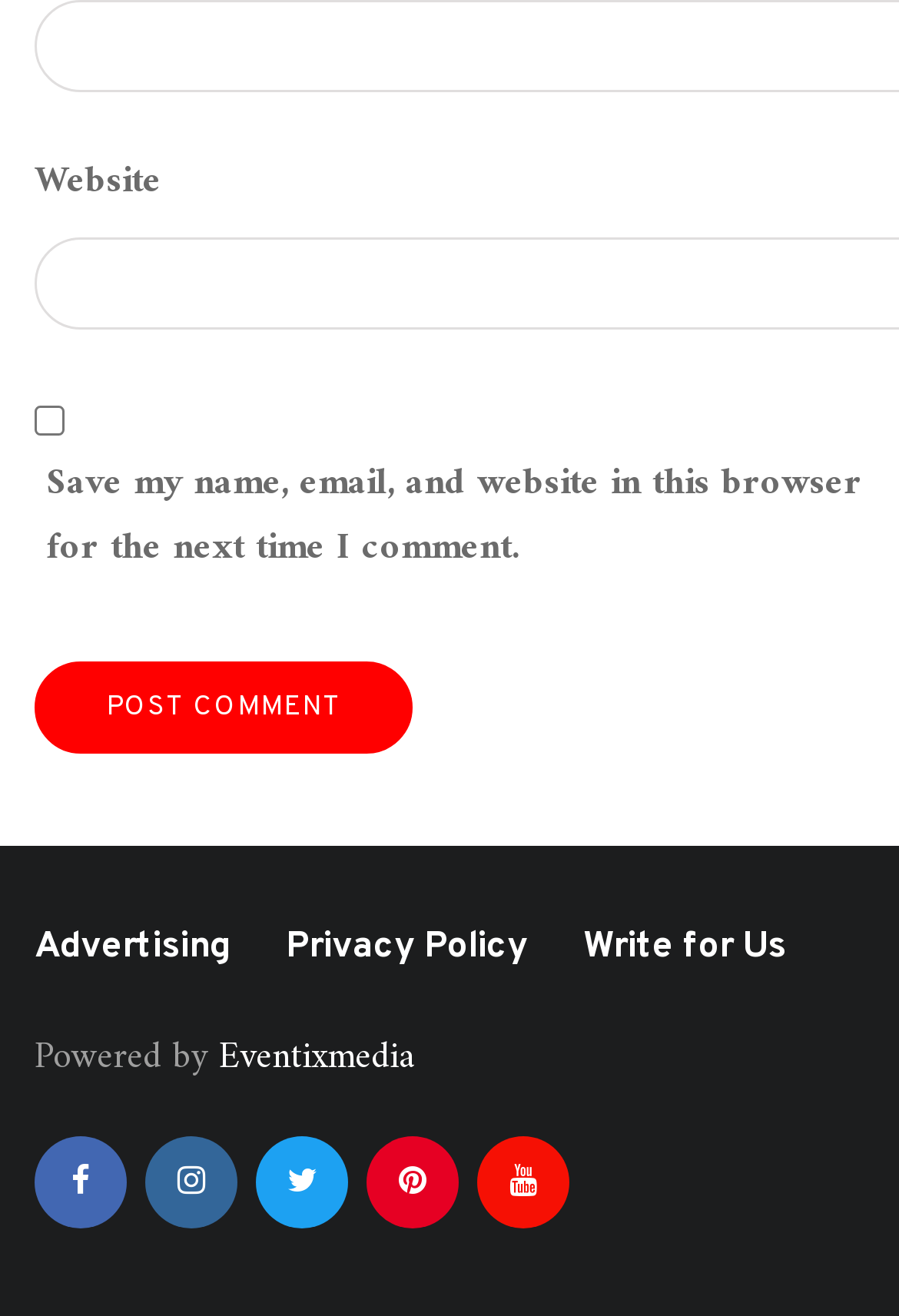Locate the bounding box for the described UI element: "Privacy Policy". Ensure the coordinates are four float numbers between 0 and 1, formatted as [left, top, right, bottom].

[0.318, 0.703, 0.587, 0.738]